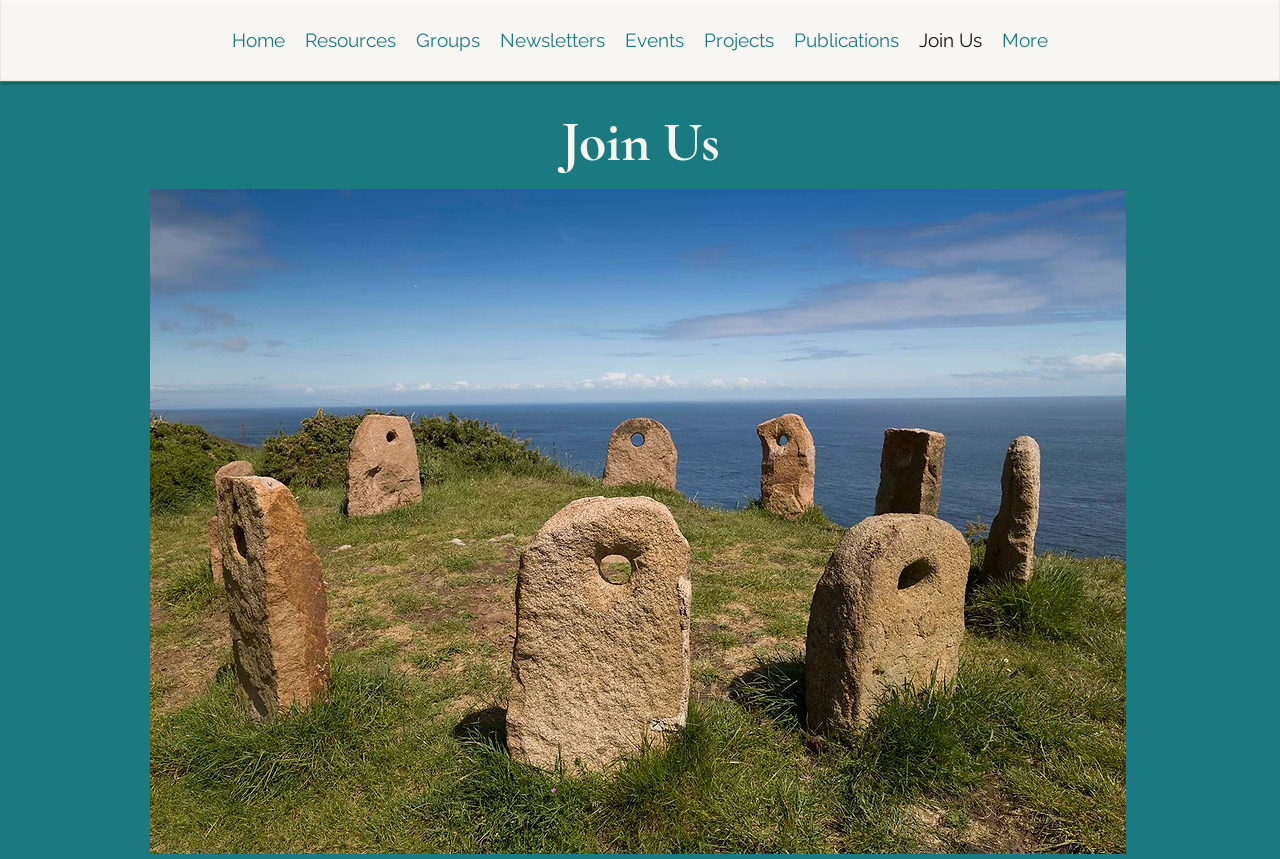Refer to the image and offer a detailed explanation in response to the question: What is the last navigation link?

I examined the navigation links and found that the last link is 'More', which is located at the top-right corner of the webpage with a bounding box coordinate of [0.775, 0.014, 0.827, 0.079].